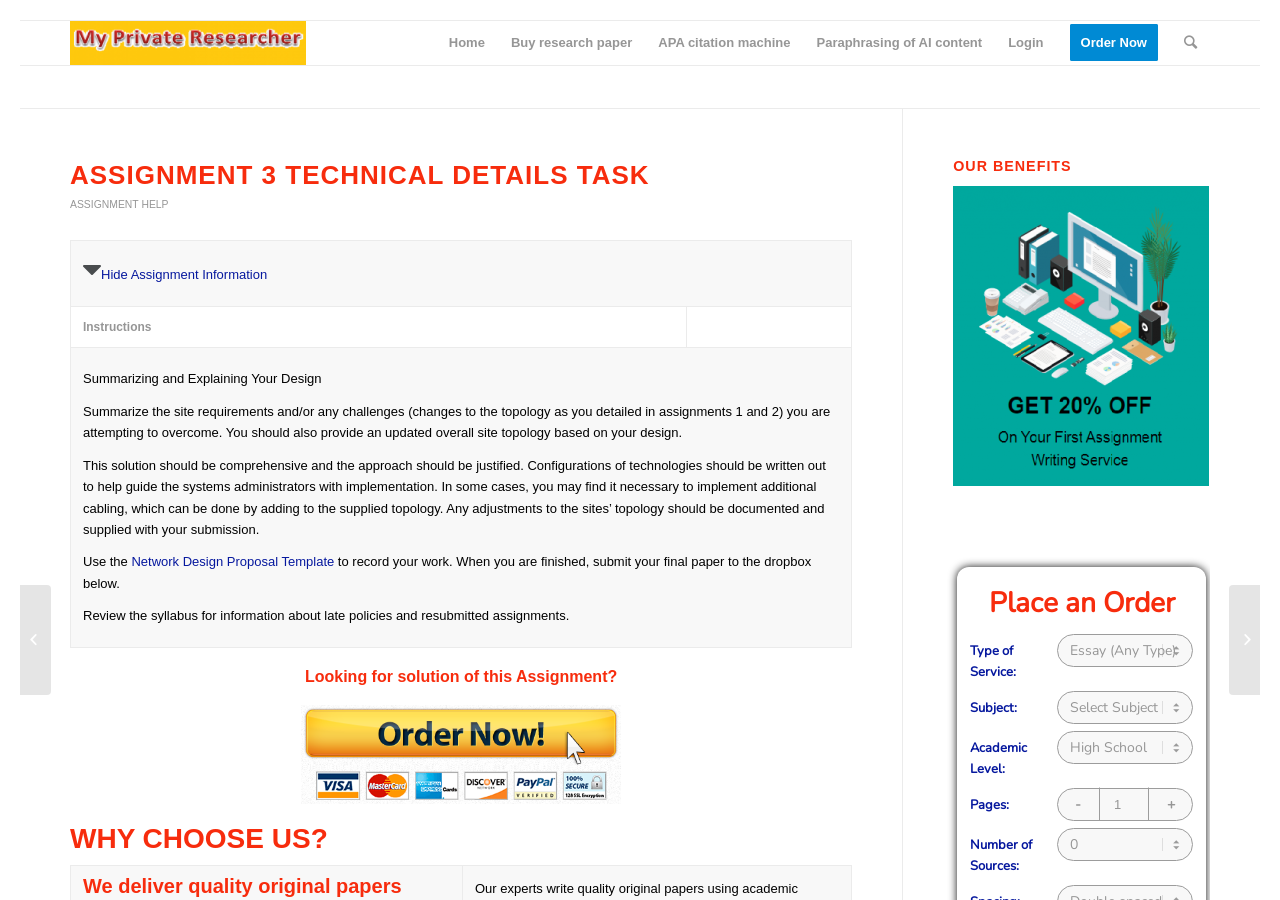What is the purpose of the 'Network Design Proposal Template'?
Give a detailed and exhaustive answer to the question.

The purpose of the 'Network Design Proposal Template' can be inferred from the text surrounding the link, which mentions that it should be used to record work. This suggests that the template is a tool for organizing and documenting design proposals.